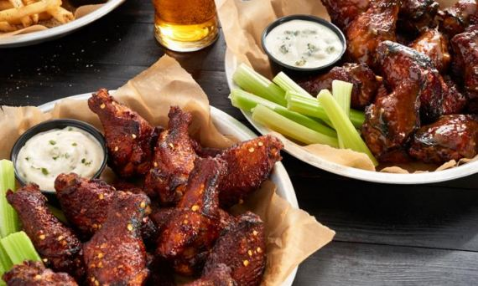What is visible in the background of the image?
From the image, respond using a single word or phrase.

A frosty glass of beer